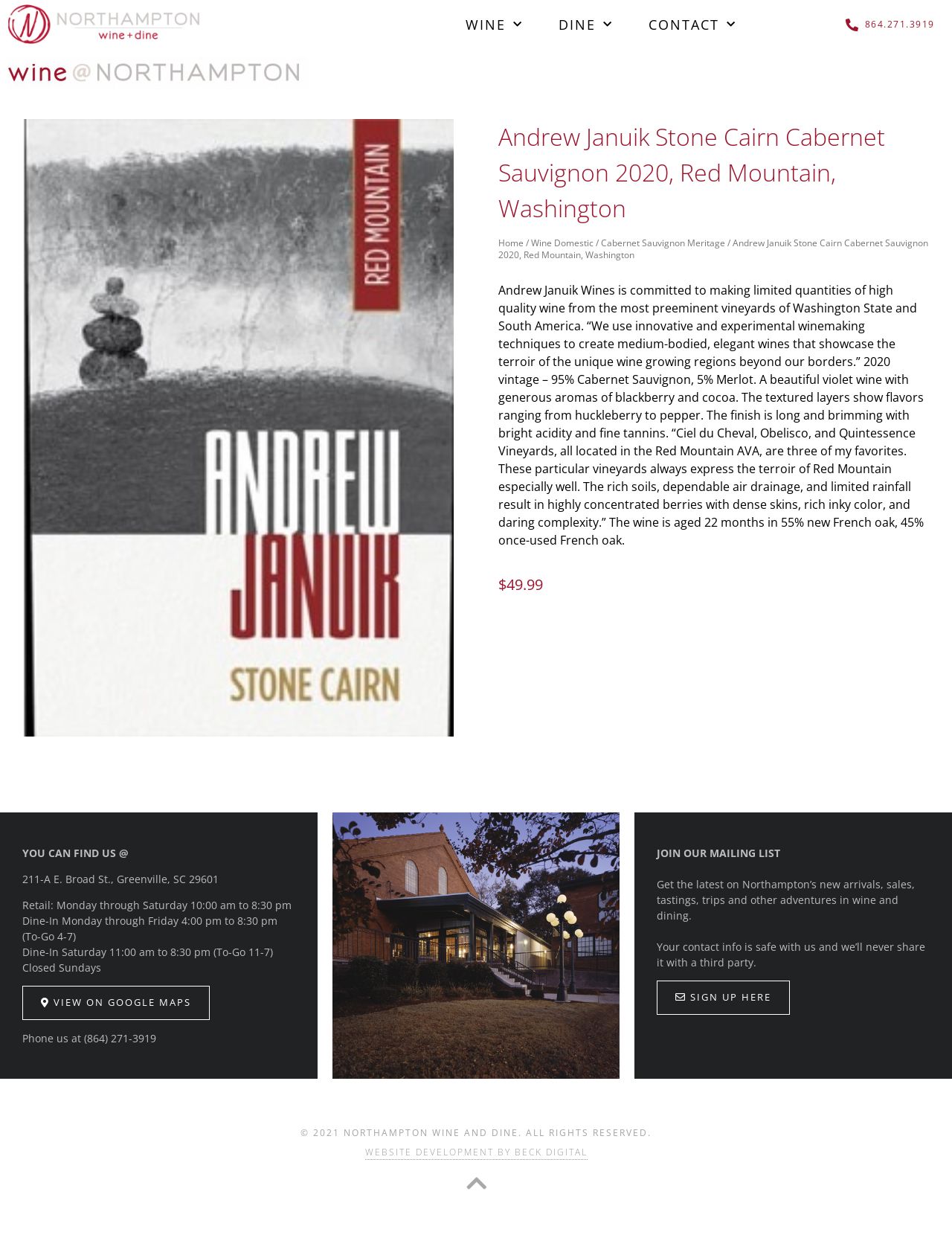Please answer the following question using a single word or phrase: 
What is the phone number of the wine store?

(864) 271-3919